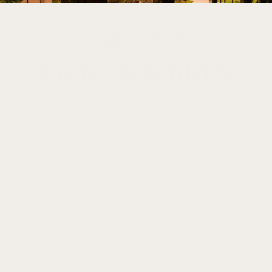Provide a brief response to the question below using a single word or phrase: 
What is the date of the occasion?

November 18, 2021